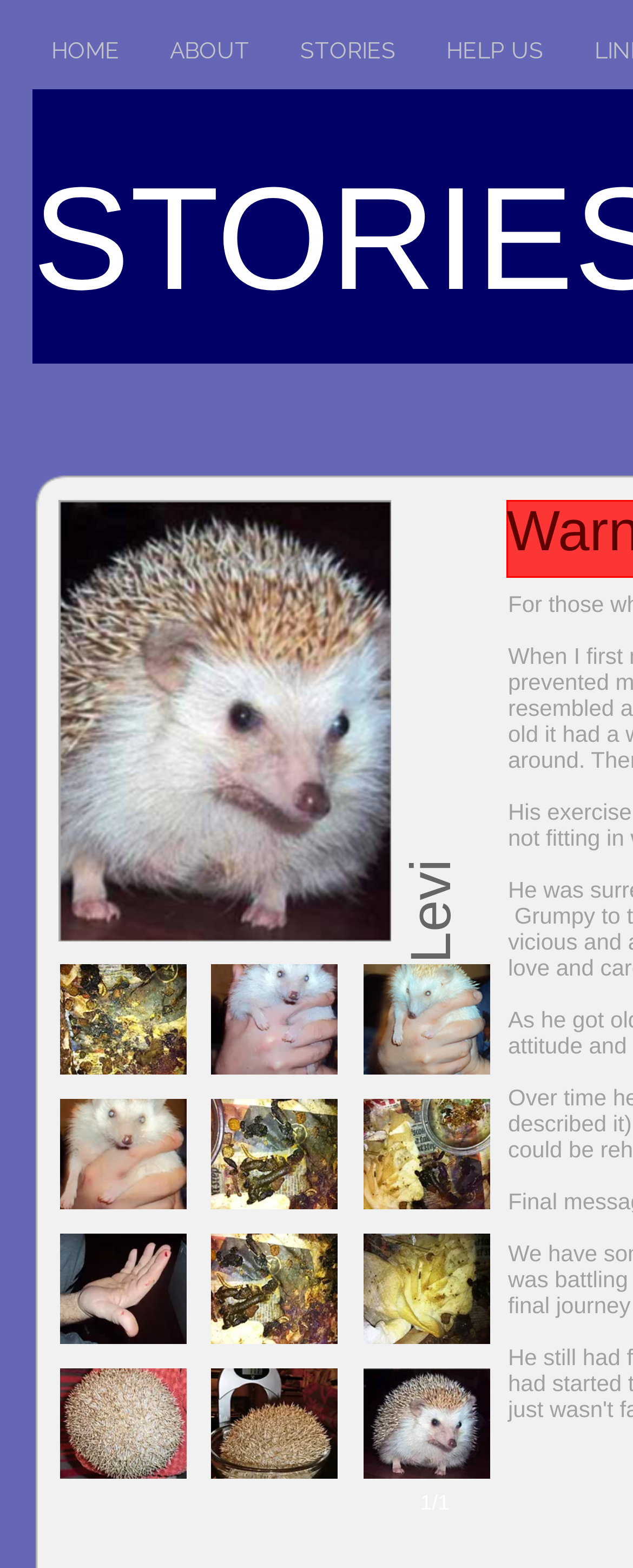How many buttons are present in the webpage?
Please answer the question with a single word or phrase, referencing the image.

11